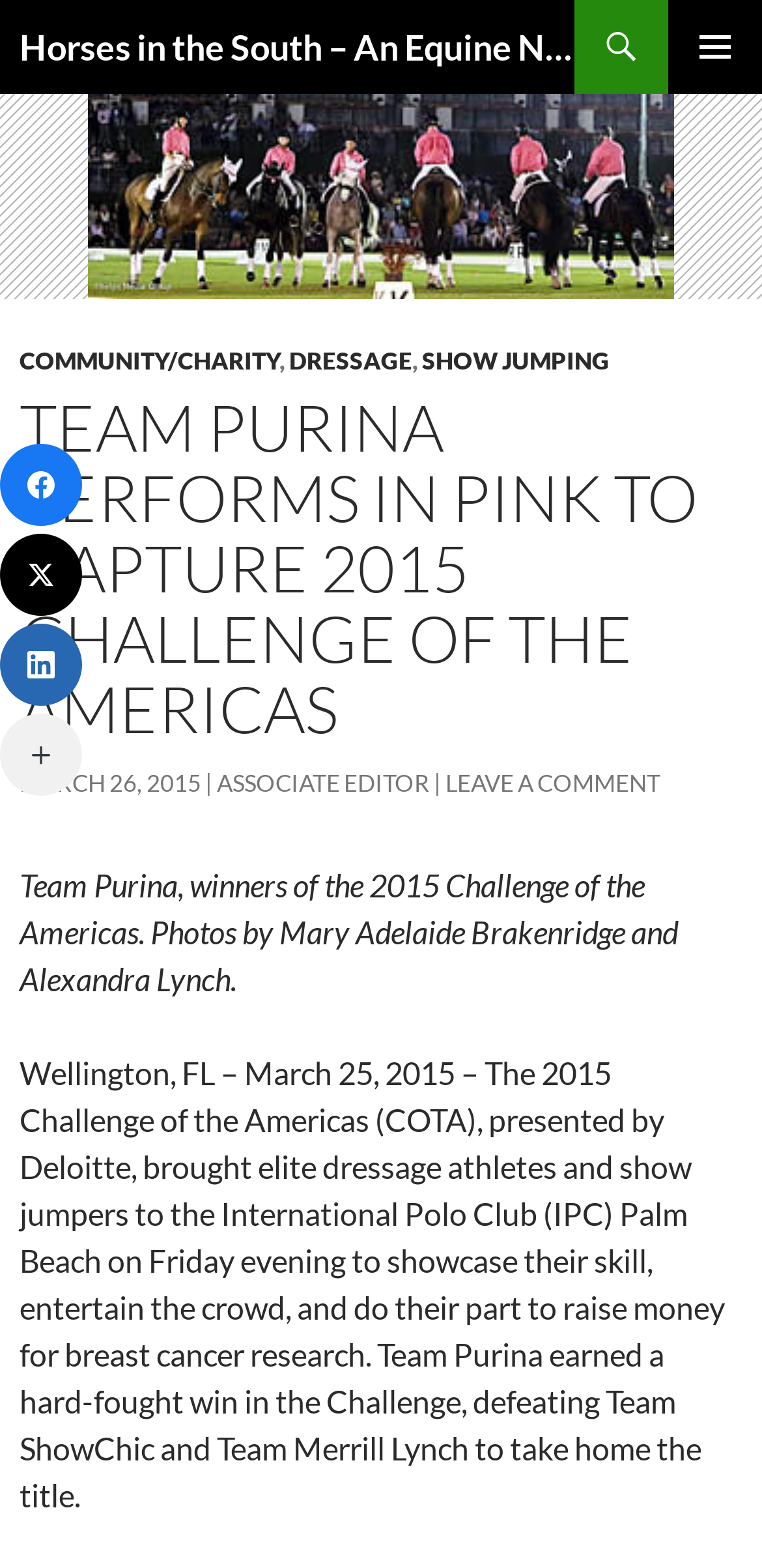Identify the bounding box coordinates of the part that should be clicked to carry out this instruction: "Read the article about TEAM PURINA PERFORMS IN PINK TO CAPTURE 2015 CHALLENGE OF THE AMERICAS".

[0.026, 0.251, 0.974, 0.475]